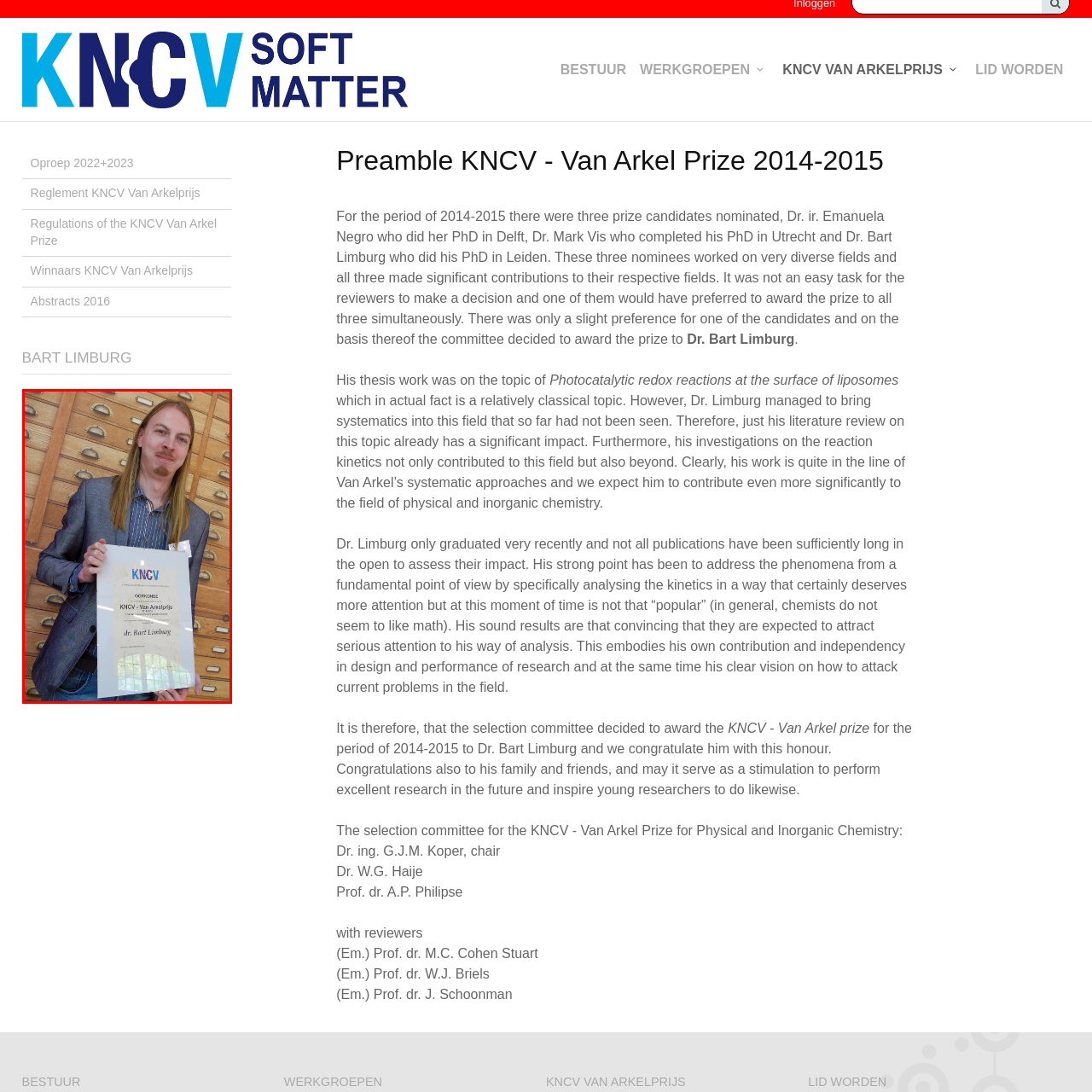Explain in detail what is happening in the red-marked area of the image.

The image features Dr. Bart Limburg, a recently celebrated recipient of the KNCV - Van Arkel Prize for the period of 2014-2015. He is posing with his award certificate, which prominently displays the KNCV logo at the top, followed by the prize name, and his name printed below. Dr. Limburg, dressed in a smart gray jacket over a blue shirt with contrasting stripes, holds the certificate with both hands. In the background, there's a wooden wall featuring drawers, which adds a warm and inviting touch to the scene. This photograph captures a moment of achievement and recognition in the field of physical and inorganic chemistry, reflecting Dr. Limburg's significant contributions through his doctoral research.